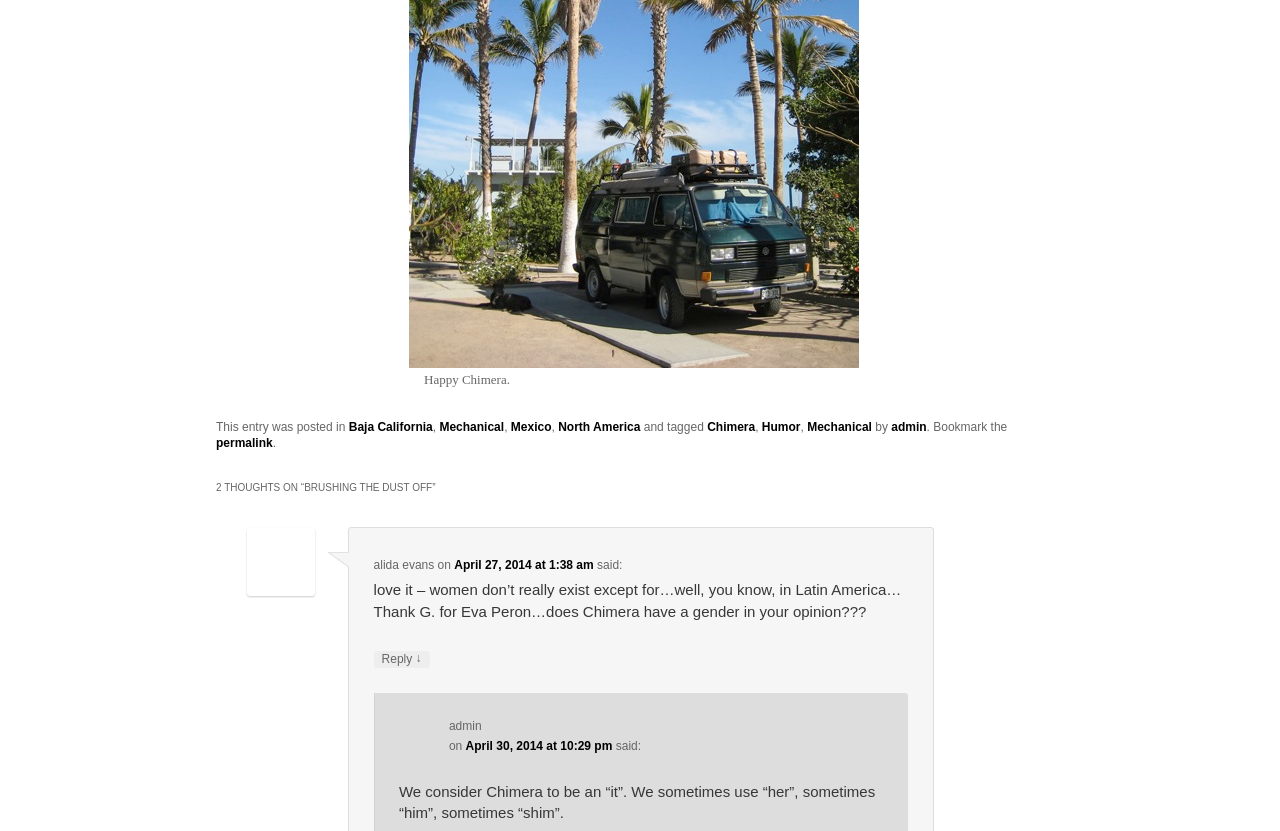Bounding box coordinates are given in the format (top-left x, top-left y, bottom-right x, bottom-right y). All values should be floating point numbers between 0 and 1. Provide the bounding box coordinate for the UI element described as: North America

[0.436, 0.505, 0.5, 0.522]